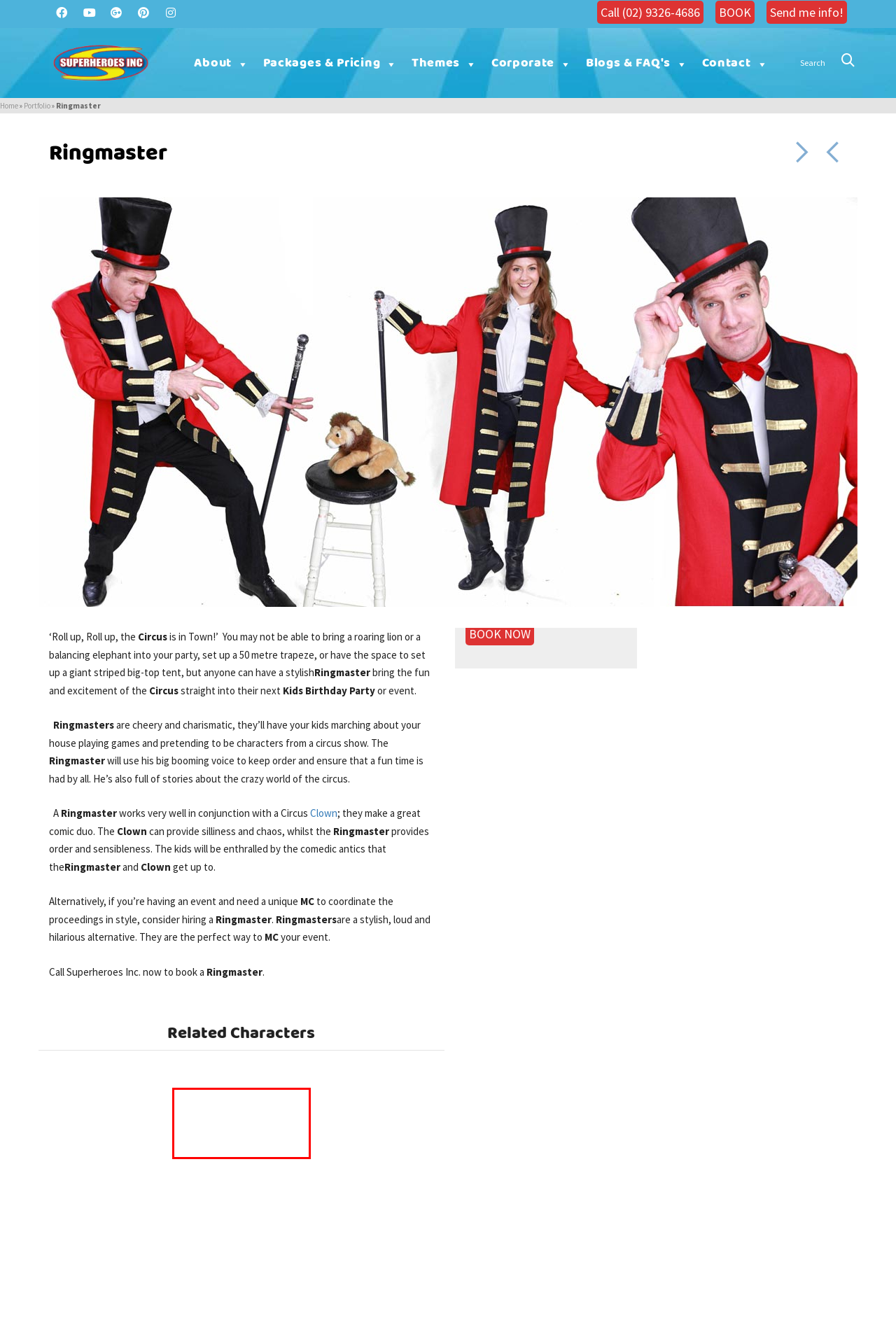Please examine the screenshot provided, which contains a red bounding box around a UI element. Select the webpage description that most accurately describes the new page displayed after clicking the highlighted element. Here are the candidates:
A. Hula girl beach birthday party sydney - Superheroes Inc
B. Fix It Felix - Superheroes Inc
C. Send me info - Superheroes Inc
D. Beach/Surf Girl - Superheroes Inc
E. Royalty - Superheroes Inc
F. Cops and robbers birthday party | Kids party entertainment | Superheroes Inc
G. Superheroes Inc Clowns - Superheroes Inc
H. Kids Party Entertainers | Childrens Entertainment | Superheroes Inc

E